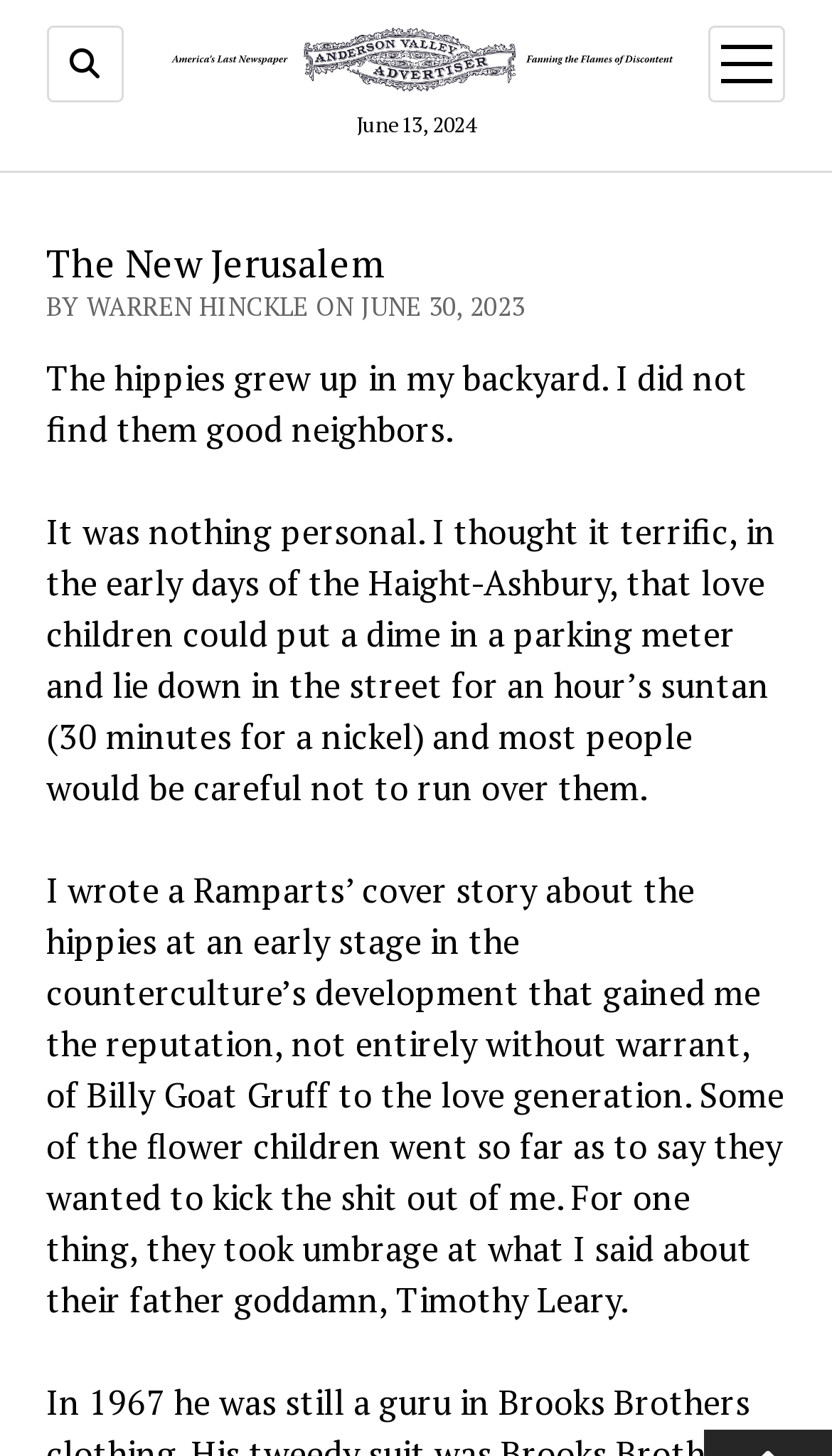What is the purpose of the button with the '' icon?
Please provide a single word or phrase as your answer based on the image.

Unknown